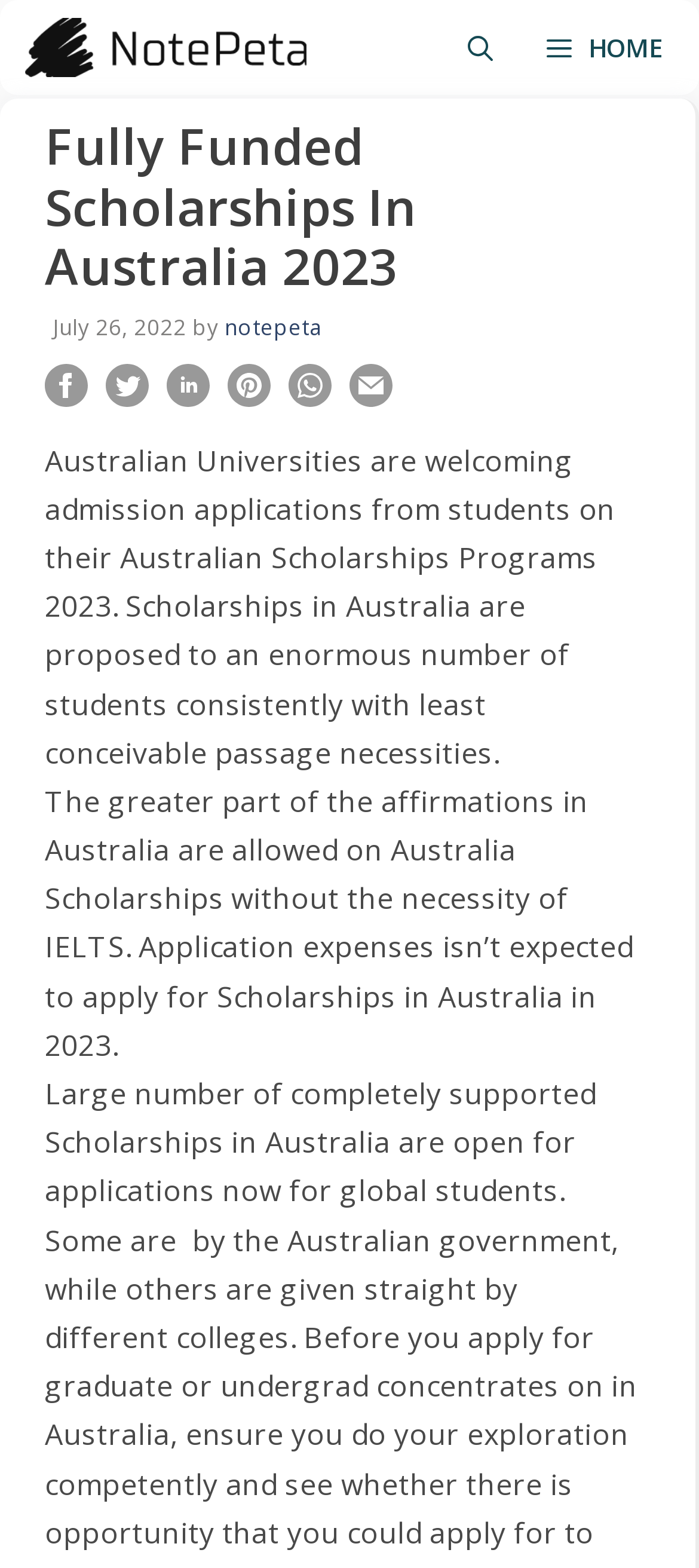Bounding box coordinates must be specified in the format (top-left x, top-left y, bottom-right x, bottom-right y). All values should be floating point numbers between 0 and 1. What are the bounding box coordinates of the UI element described as: title="Share this post!"

[0.413, 0.241, 0.474, 0.266]